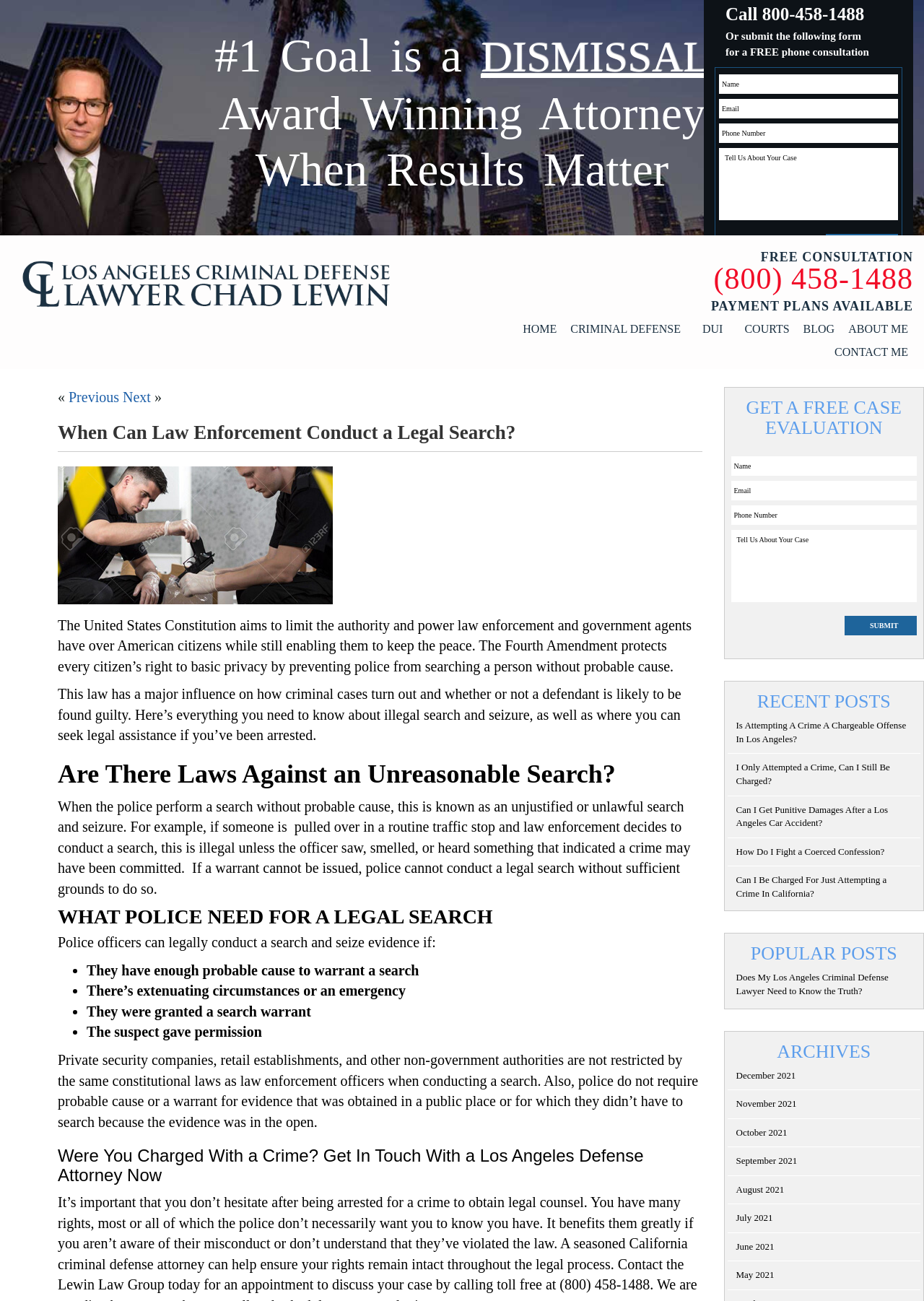Specify the bounding box coordinates of the area to click in order to follow the given instruction: "Read the 'RECENT POSTS' section."

[0.819, 0.35, 0.964, 0.366]